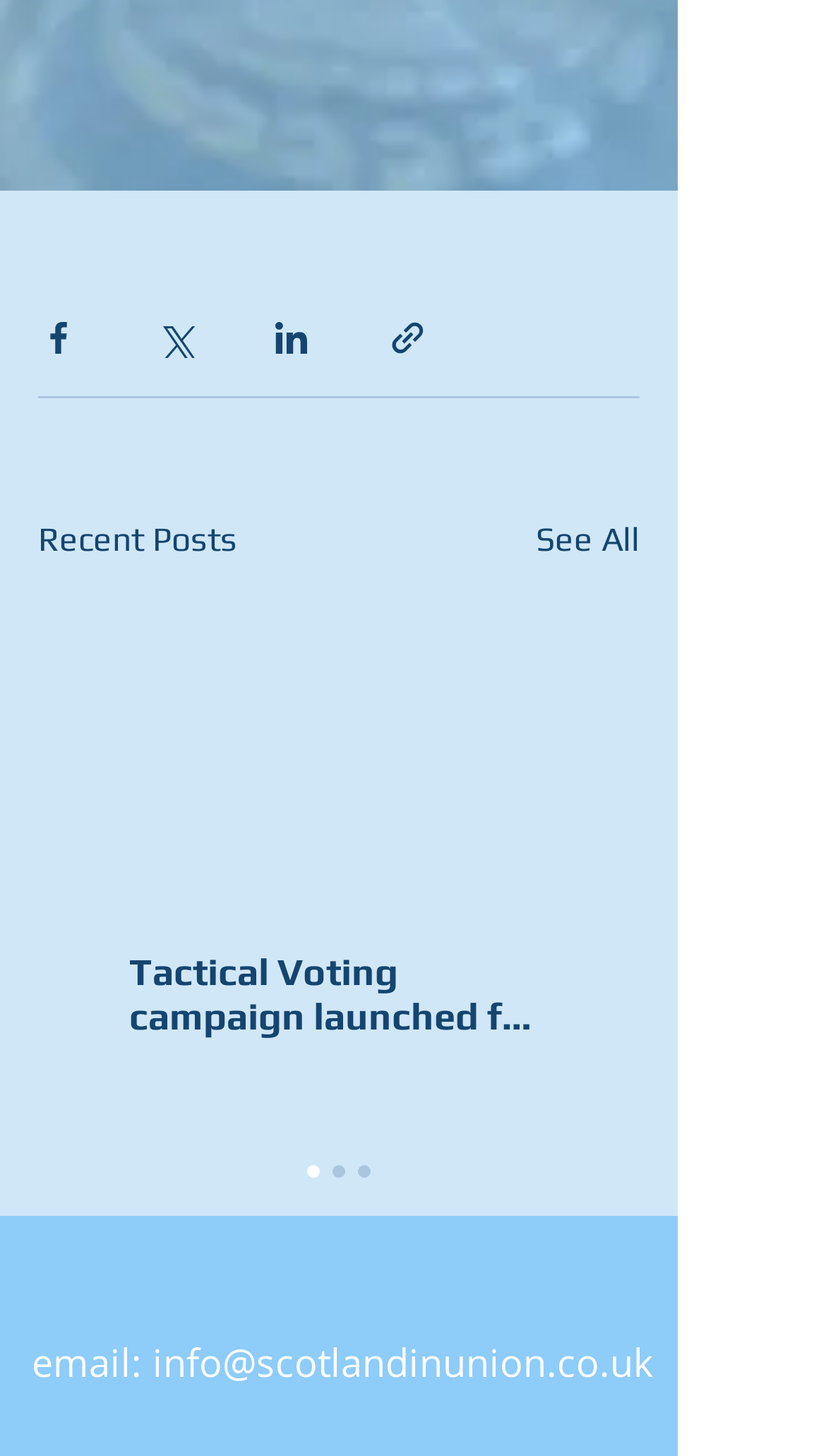Pinpoint the bounding box coordinates of the element you need to click to execute the following instruction: "Share via Facebook". The bounding box should be represented by four float numbers between 0 and 1, in the format [left, top, right, bottom].

[0.046, 0.218, 0.095, 0.245]